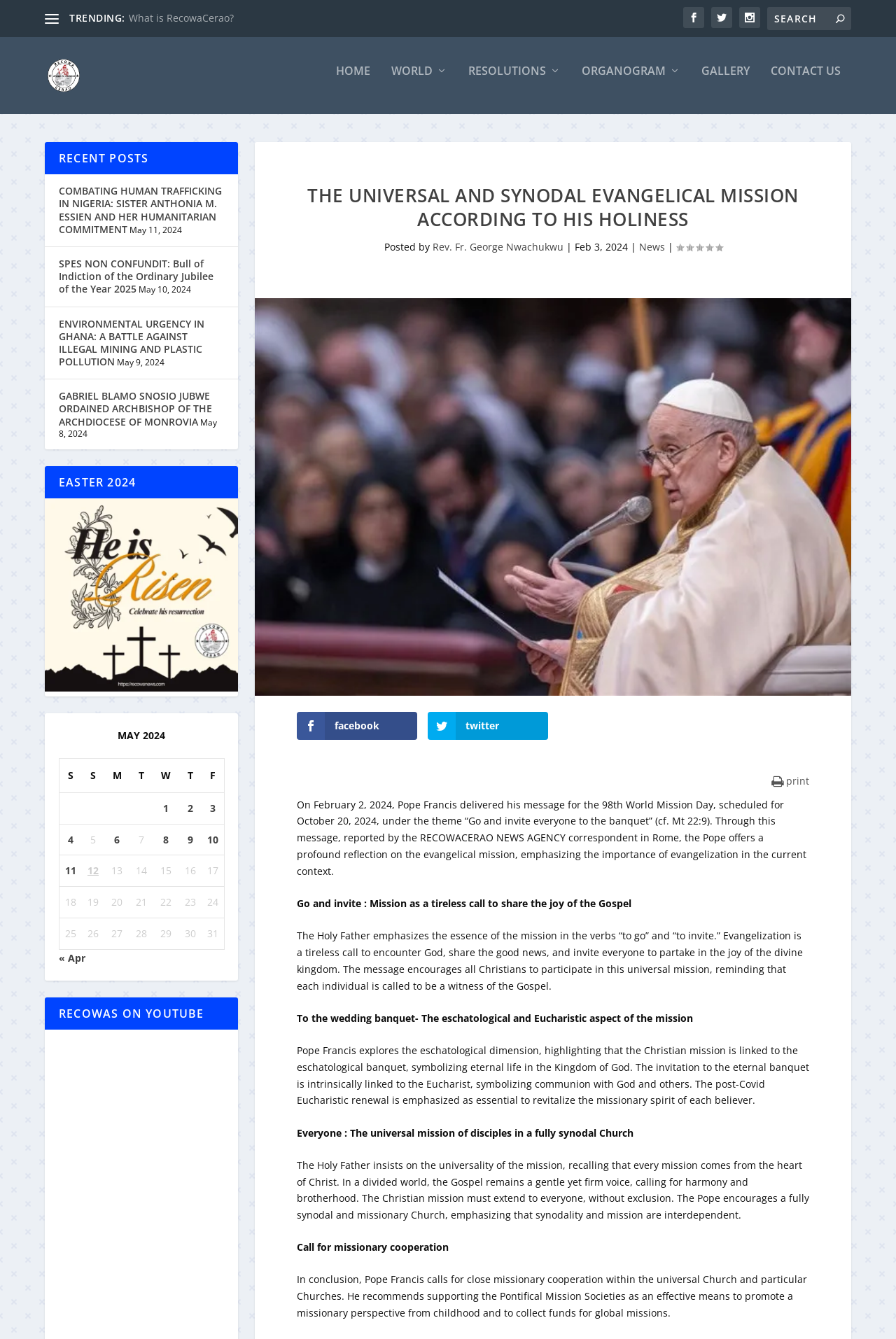What is the name of the news agency?
Provide an in-depth and detailed answer to the question.

I found the answer by looking at the top-left corner of the webpage, where the logo and name of the news agency are displayed.